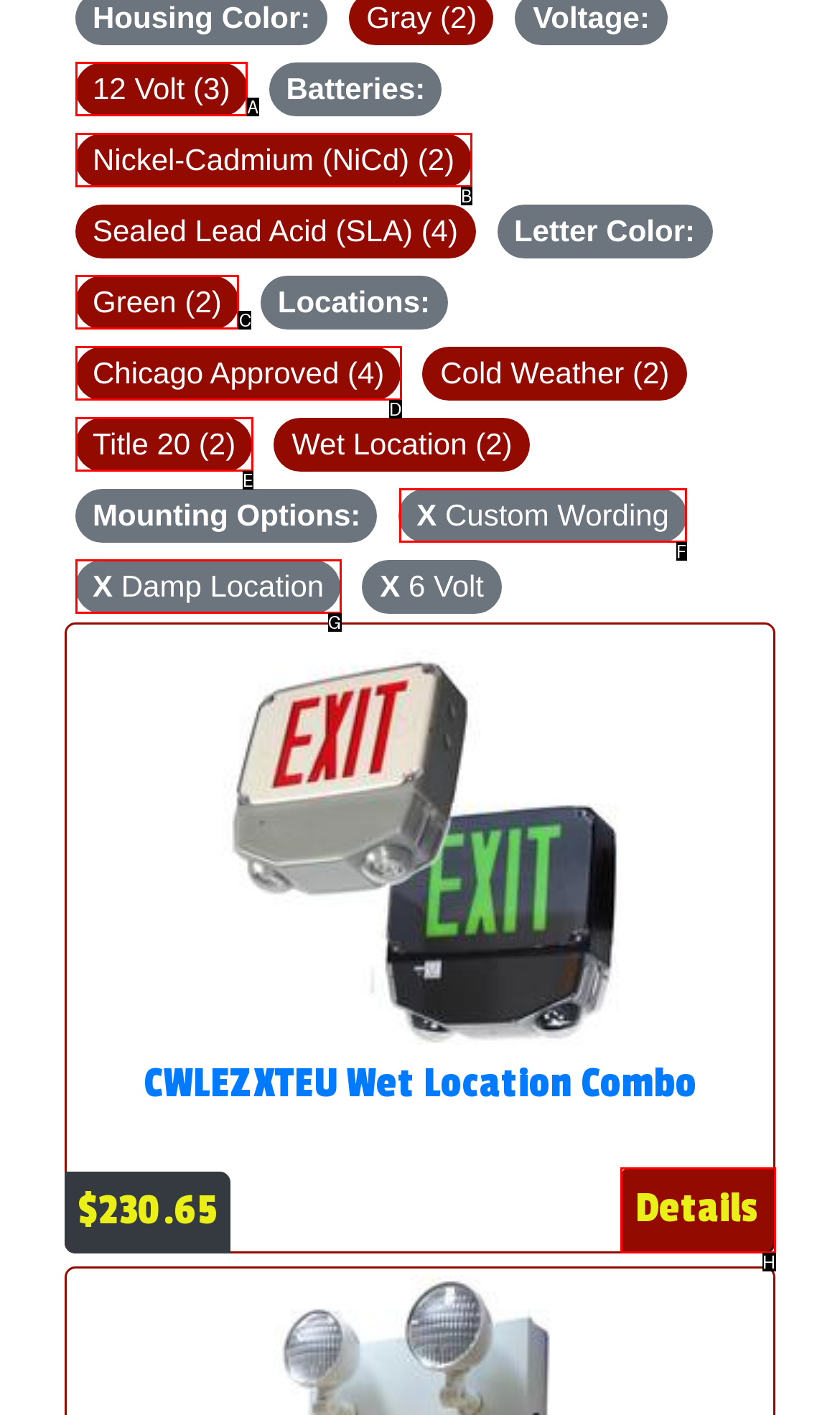Based on the element description: Green (2), choose the HTML element that matches best. Provide the letter of your selected option.

C